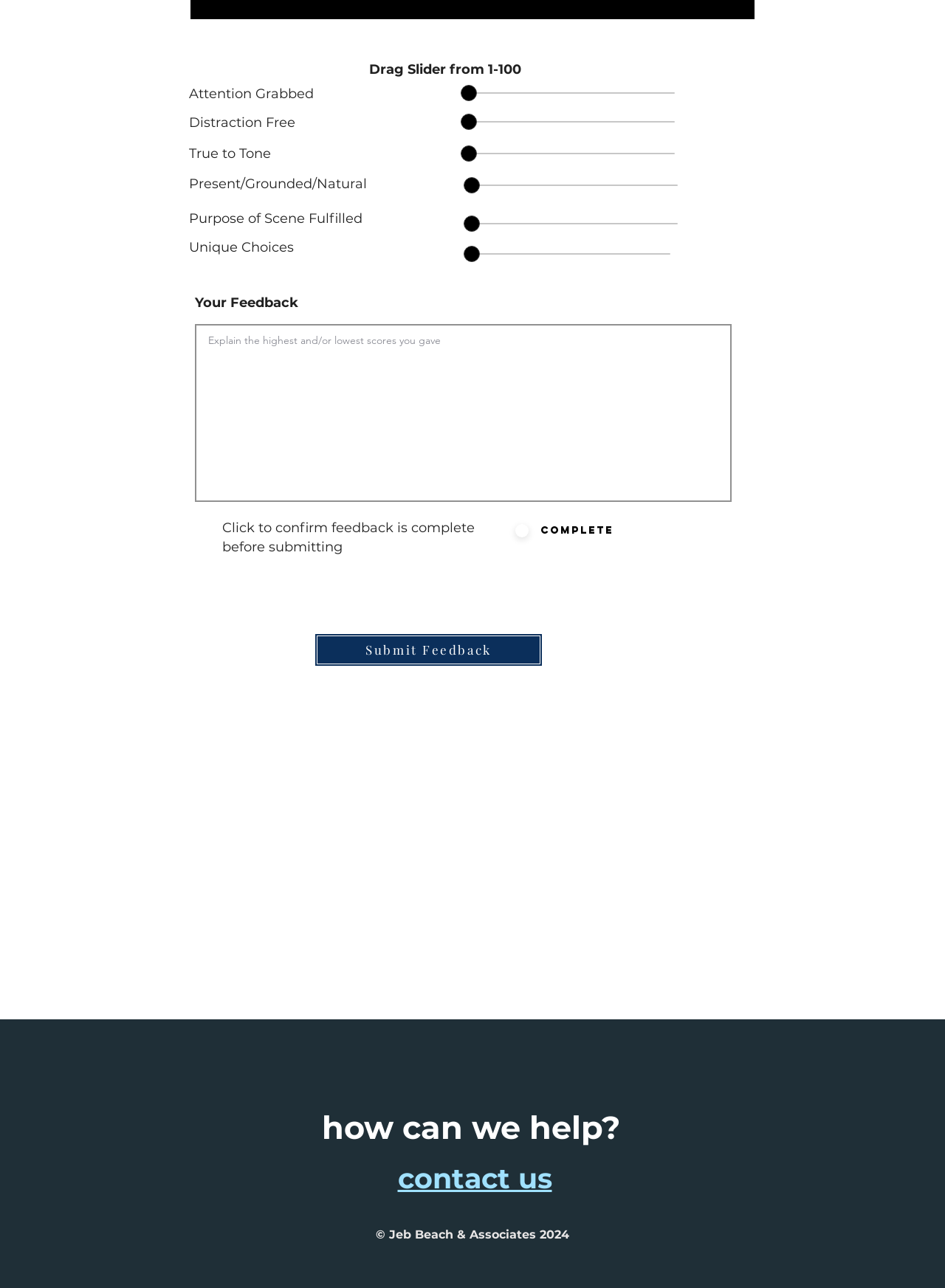Use a single word or phrase to answer this question: 
What is the purpose of the sliders on the webpage?

To provide feedback